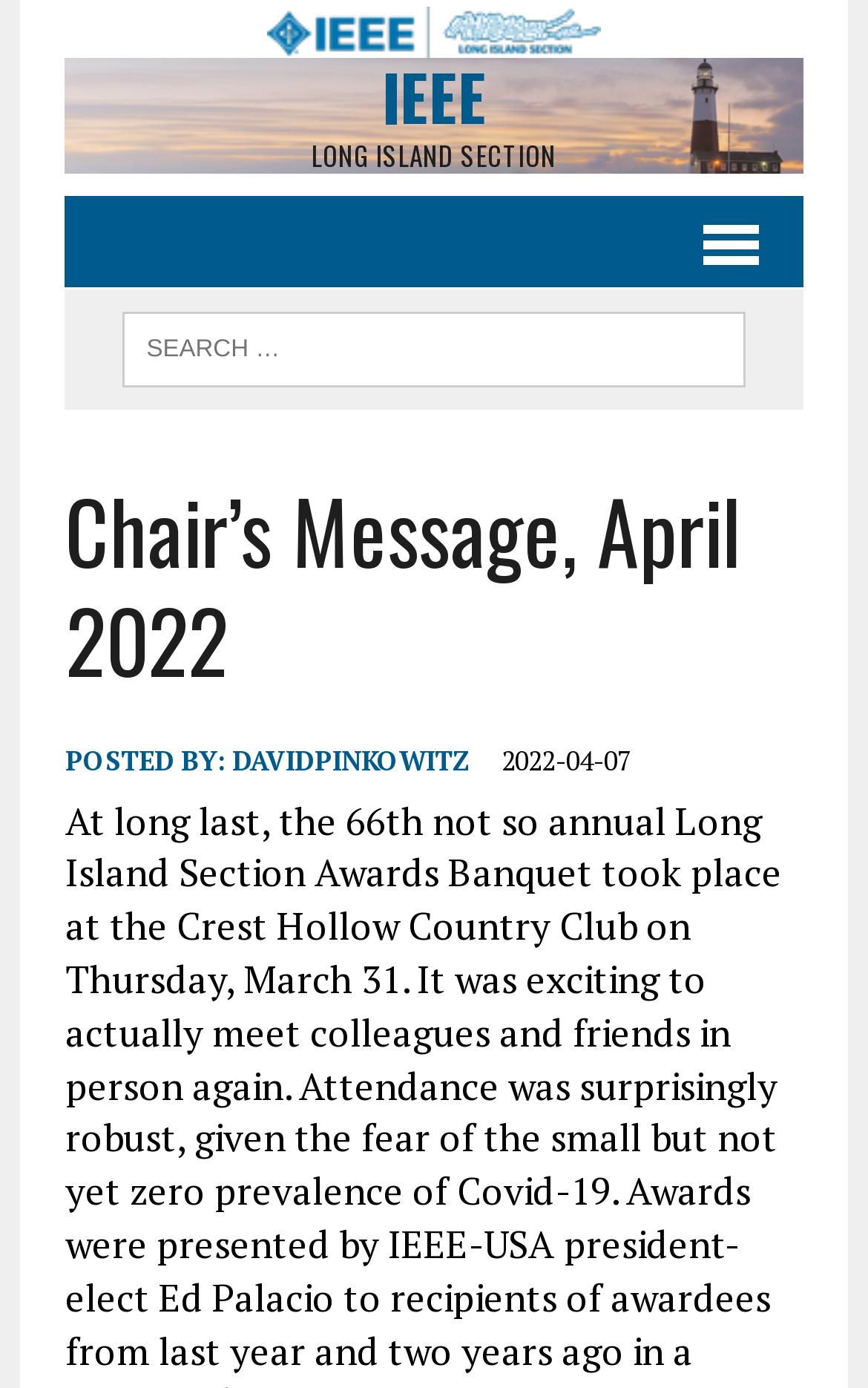Produce an extensive caption that describes everything on the webpage.

The webpage is a message from the chair of the IEEE Long Island Section, dated April 2022. At the top left of the page, there is an IEEE logo, accompanied by the text "IEEE" and "LONG ISLAND SECTION" in headings. 

On the top right, there is a link with a popup menu. Below the logo, there is a search bar with a label "SEARCH FOR:" where users can input their queries. 

The main content of the page is a message from the chair, with the title "Chair’s Message, April 2022" in a heading. The author of the message, David Pinkowitz, is credited below the title, along with the date of posting, April 7, 2022.